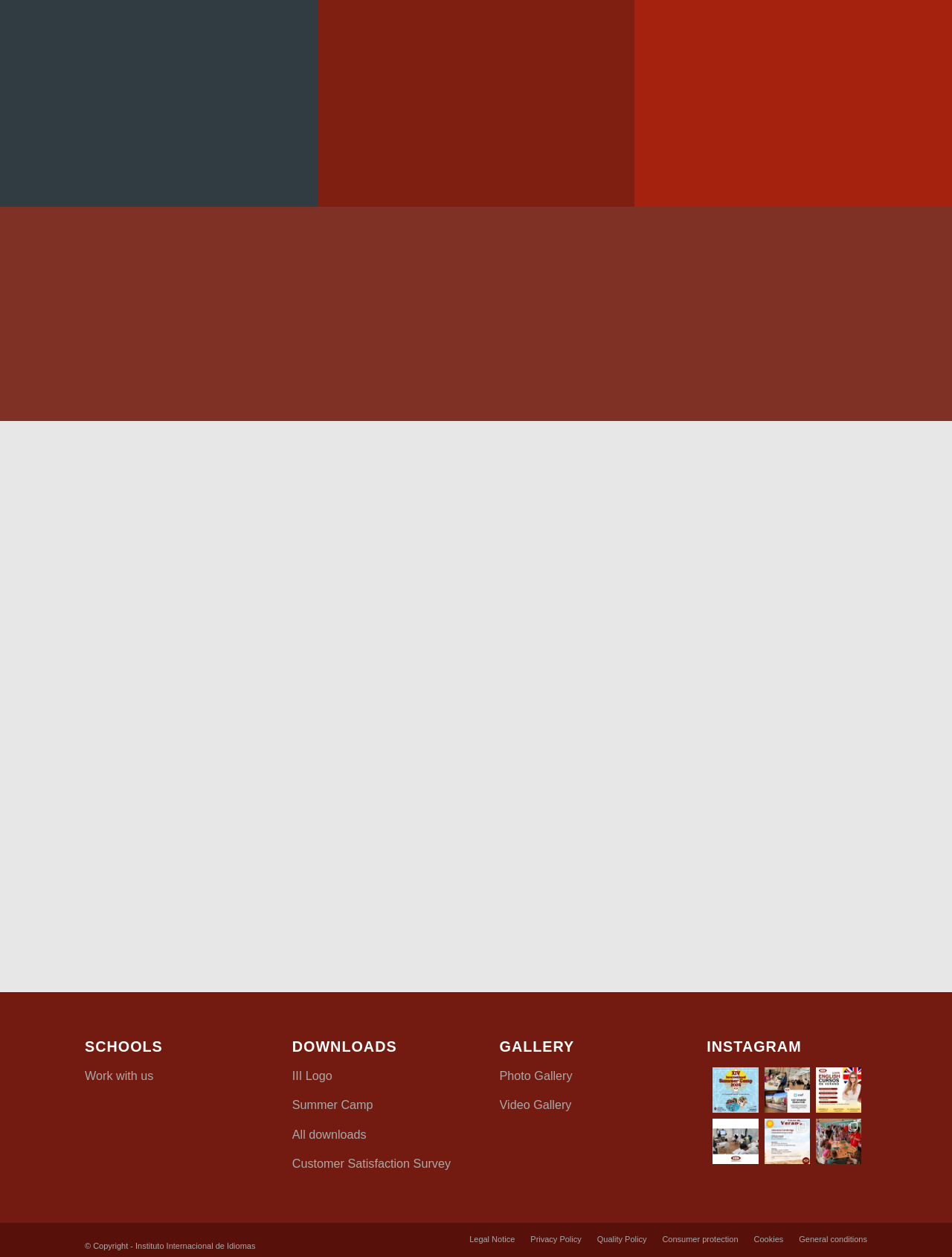Please identify the bounding box coordinates for the region that you need to click to follow this instruction: "Check Instagram posts".

[0.749, 0.849, 0.796, 0.885]